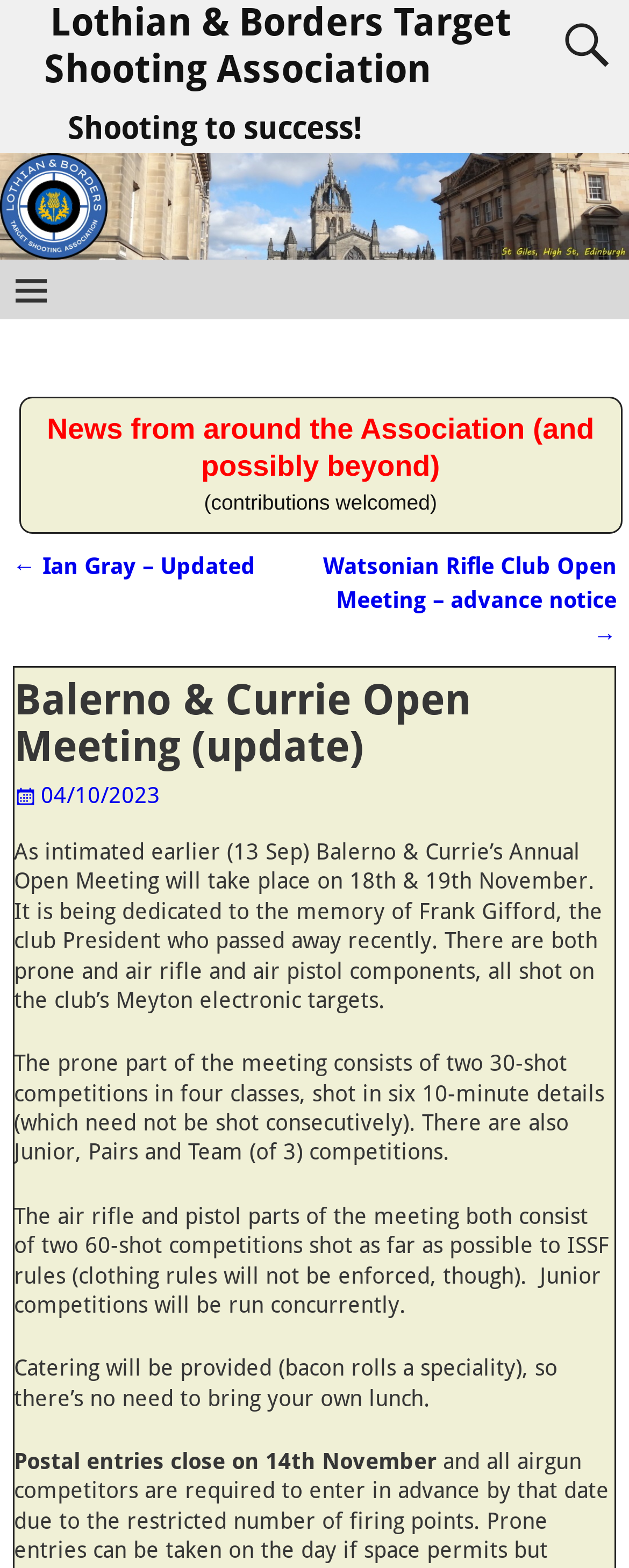What is special about the catering?
Can you give a detailed and elaborate answer to the question?

I found the answer by looking at the static text element with the text 'Catering will be provided (bacon rolls a speciality), so there’s no need to bring your own lunch.' This suggests that the catering is special because of the bacon rolls.